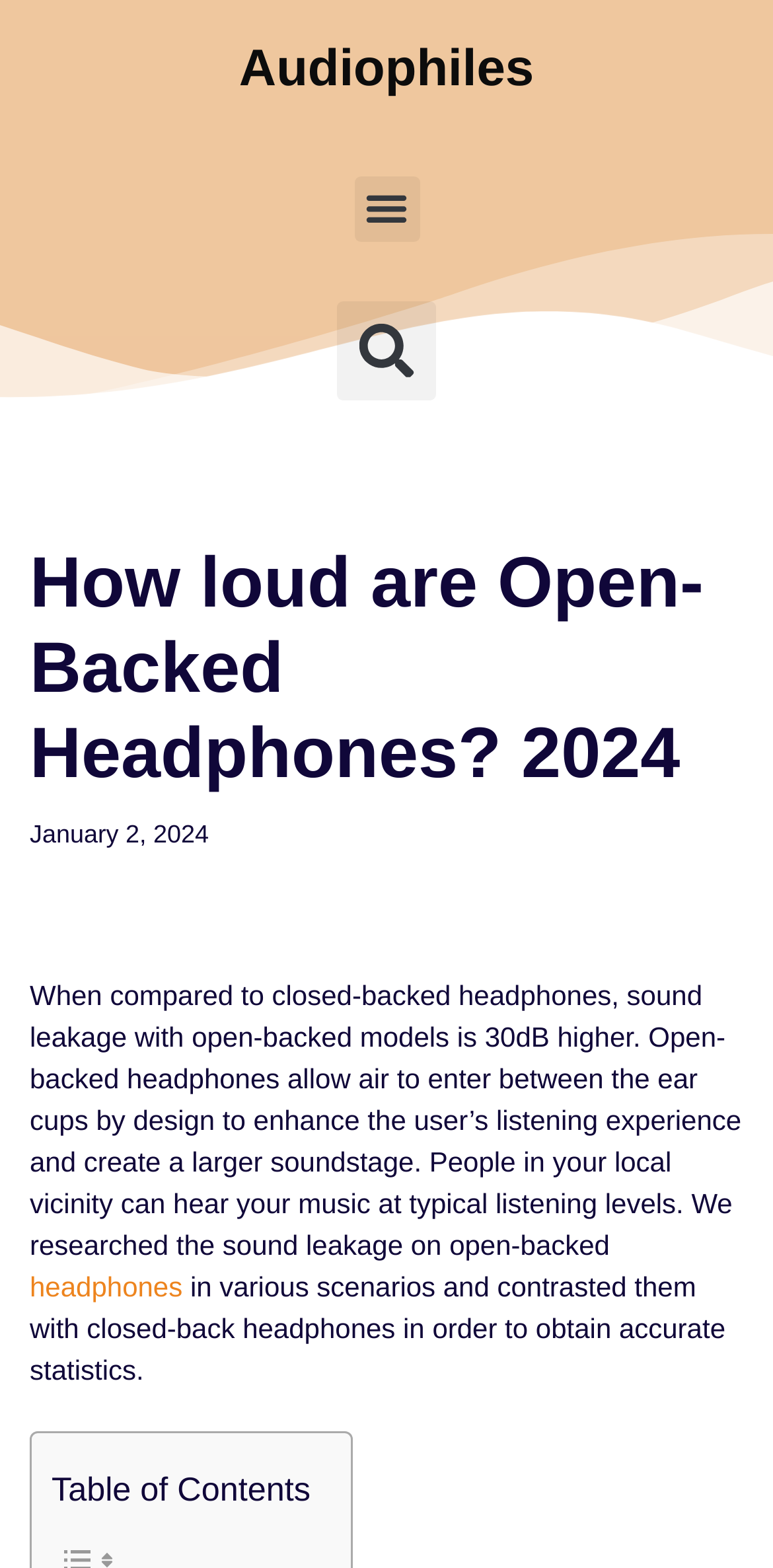Ascertain the bounding box coordinates for the UI element detailed here: "Menu". The coordinates should be provided as [left, top, right, bottom] with each value being a float between 0 and 1.

[0.458, 0.112, 0.542, 0.154]